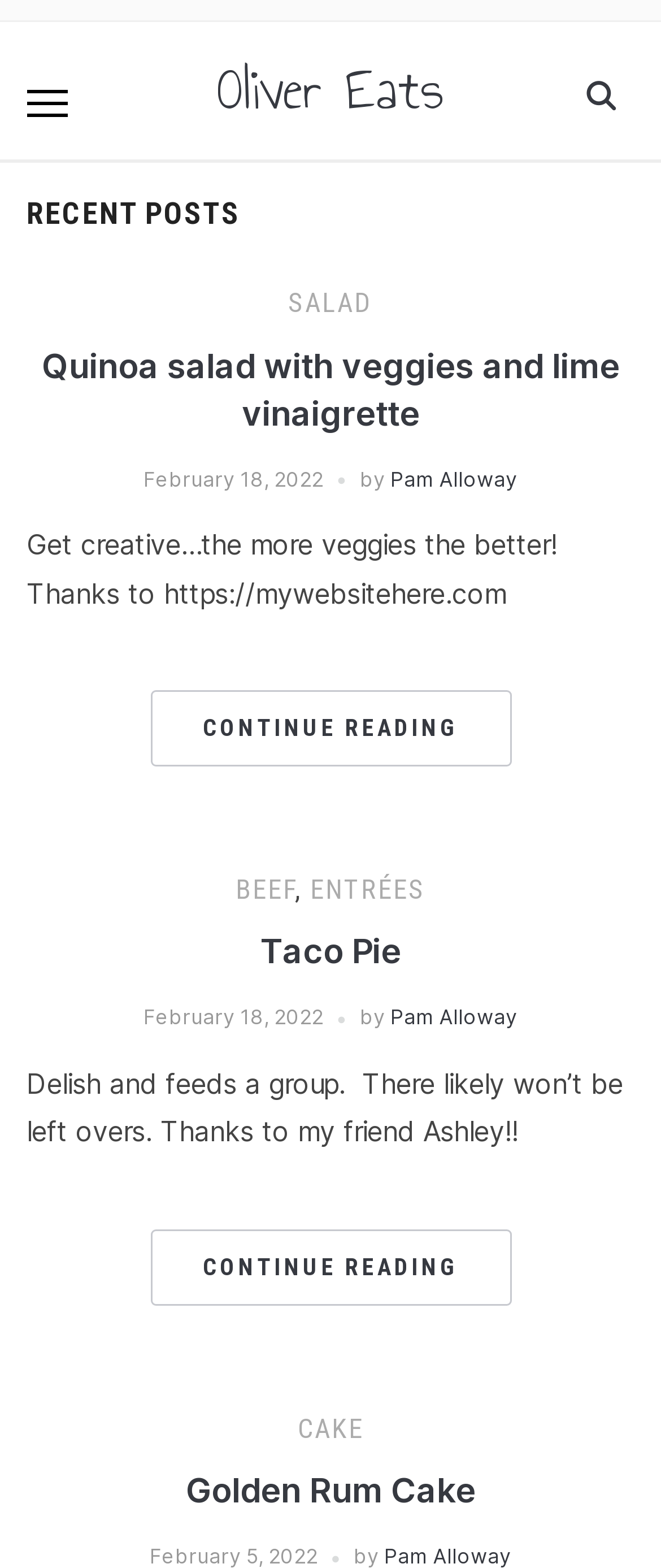Please identify the bounding box coordinates of the clickable region that I should interact with to perform the following instruction: "Visit the SALAD page". The coordinates should be expressed as four float numbers between 0 and 1, i.e., [left, top, right, bottom].

[0.436, 0.183, 0.564, 0.203]